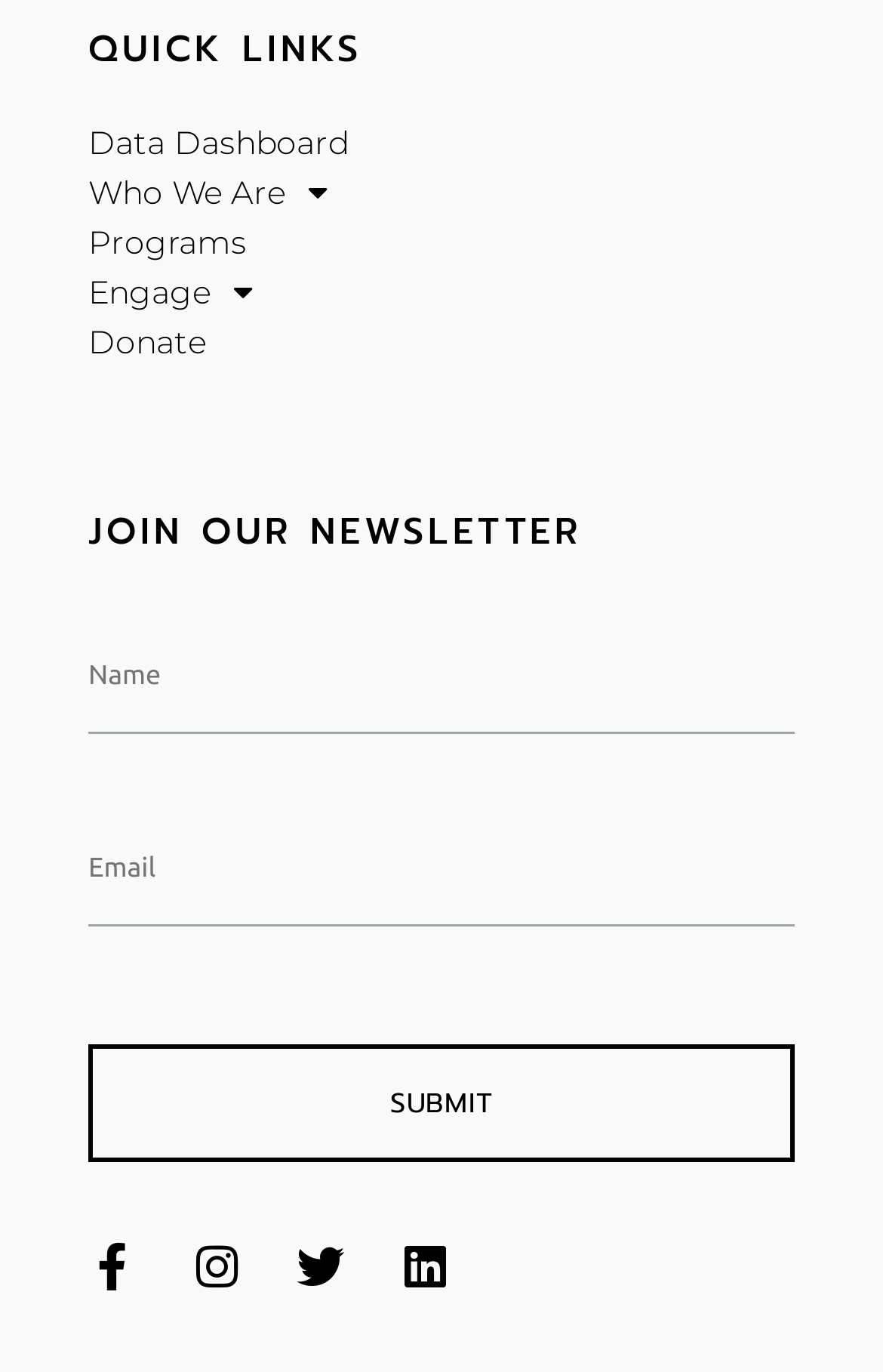What is the label of the button below the form?
Answer the question with as much detail as you can, using the image as a reference.

I looked at the form section of the webpage and found a button below the form fields, which has a label 'SUBMIT'.